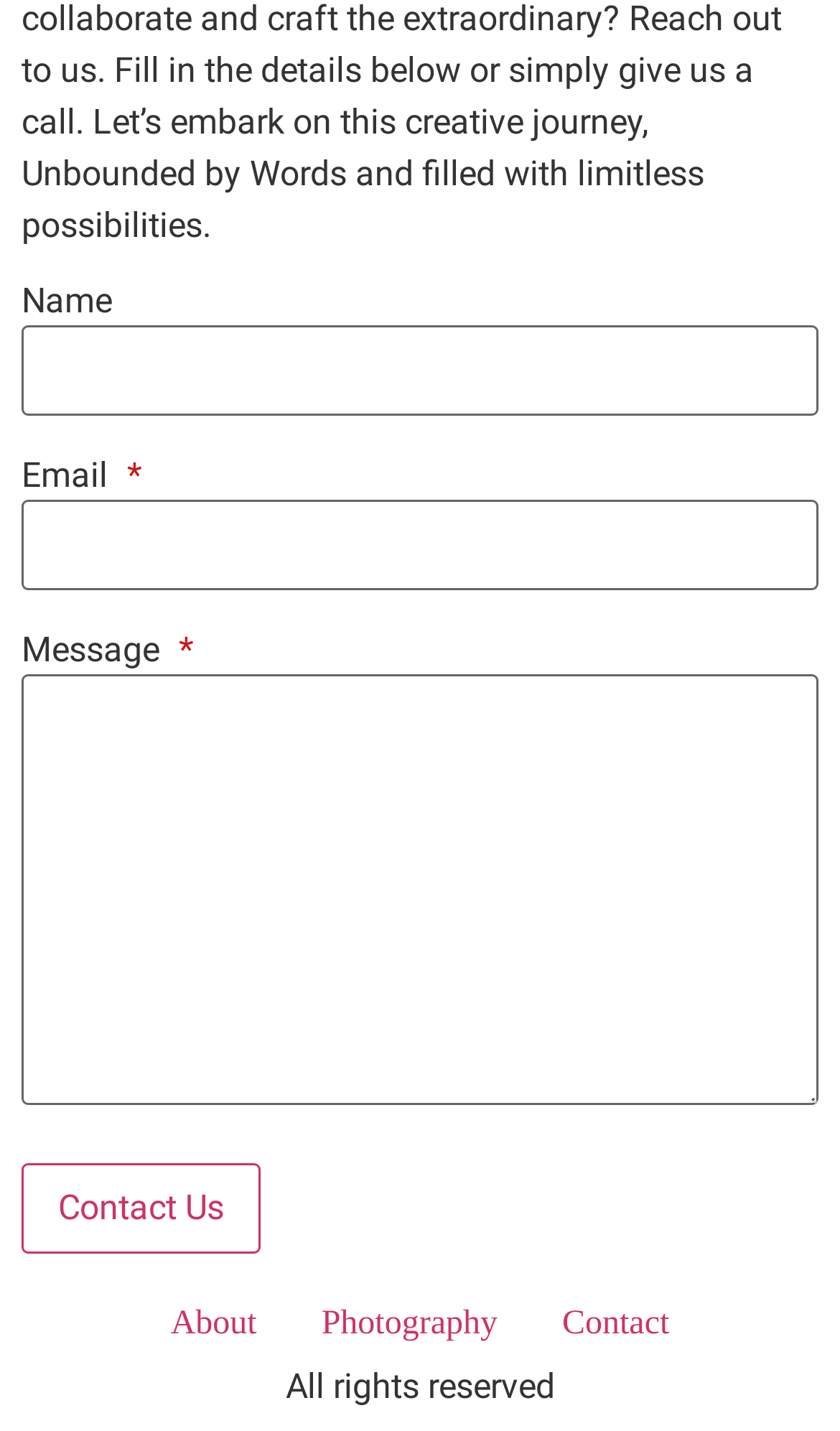Locate the bounding box of the user interface element based on this description: "parent_node: Name name="field-name[value]"".

[0.026, 0.227, 0.974, 0.29]